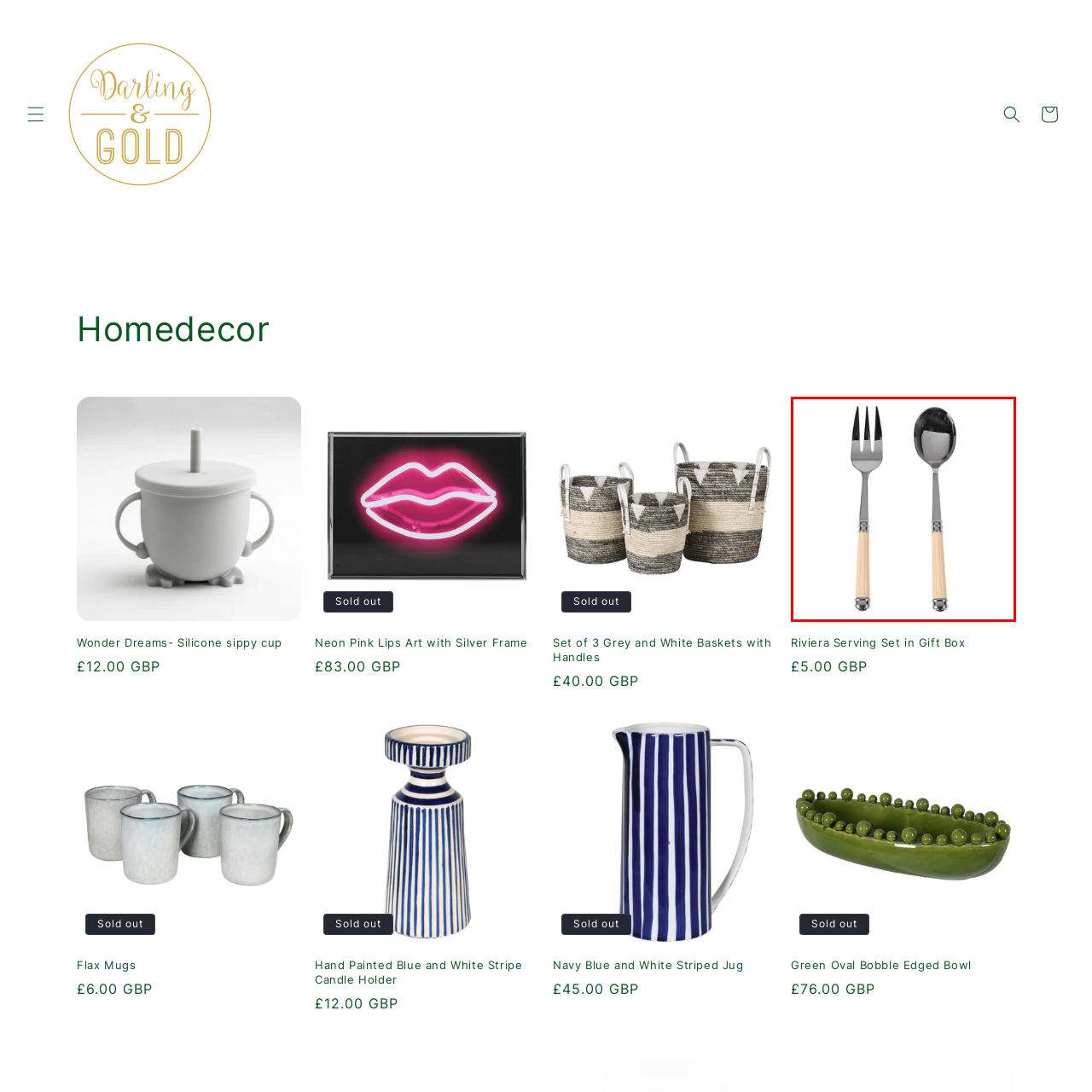What is the regular price of the Riviera Serving Set?
Analyze the image within the red bounding box and respond to the question with a detailed answer derived from the visual content.

The caption clearly states that the regular price for this set is £5.00 GBP, highlighting its affordability while maintaining a chic look suitable for any dining experience.